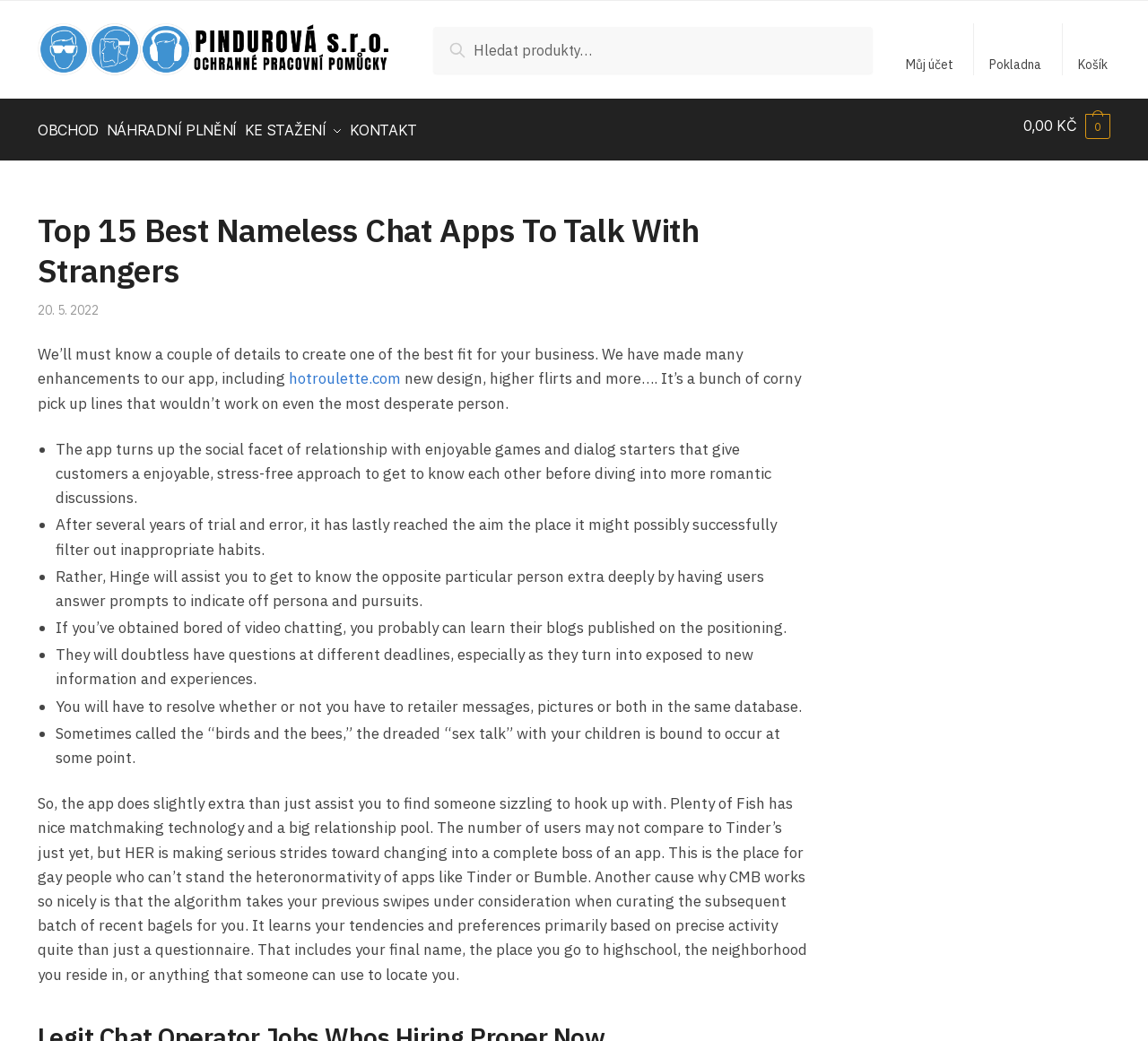Provide the bounding box coordinates for the UI element that is described as: "alt="PINDUROVÁ s.r.o."".

[0.033, 0.022, 0.34, 0.073]